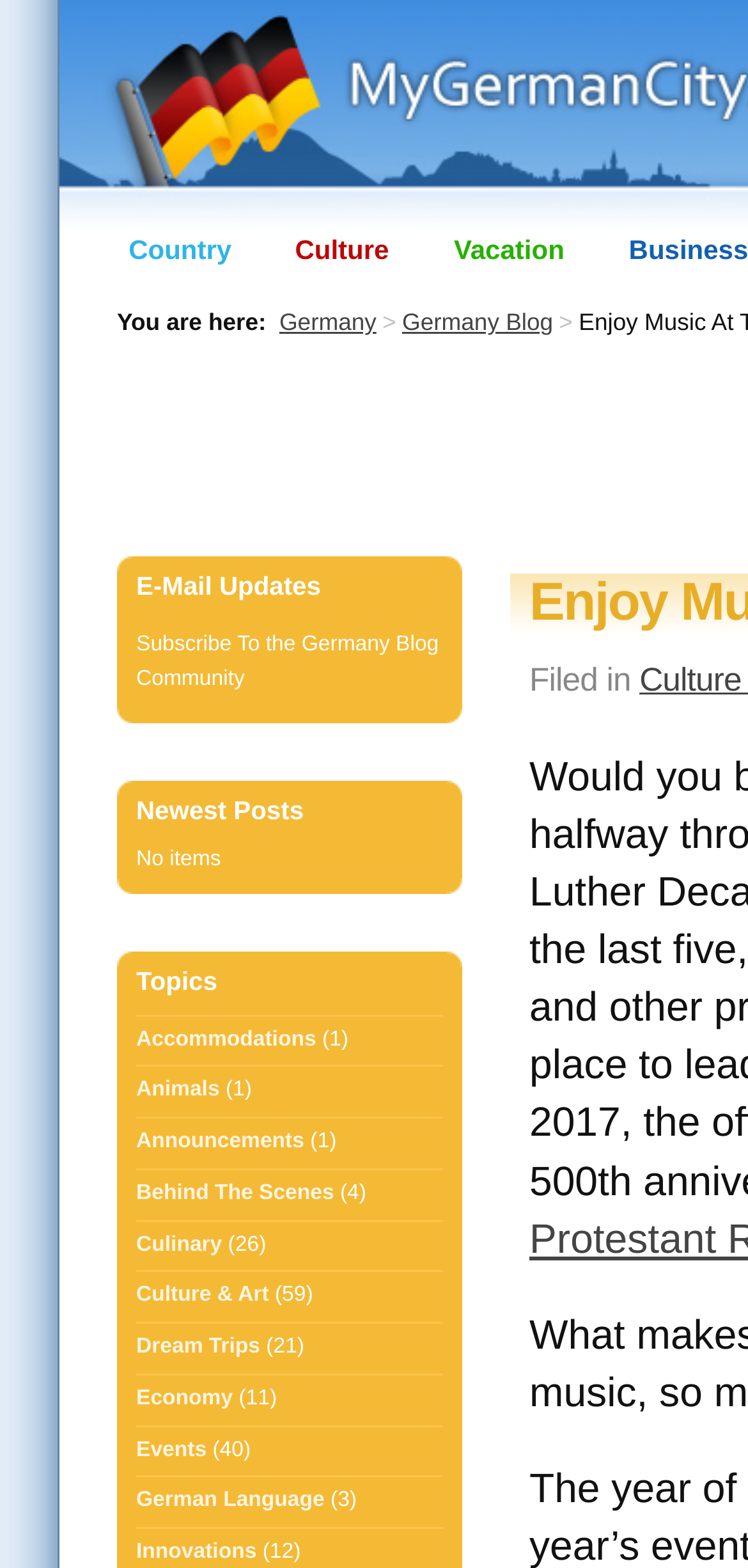How many topics are listed under 'Topics'?
Please answer using one word or phrase, based on the screenshot.

12